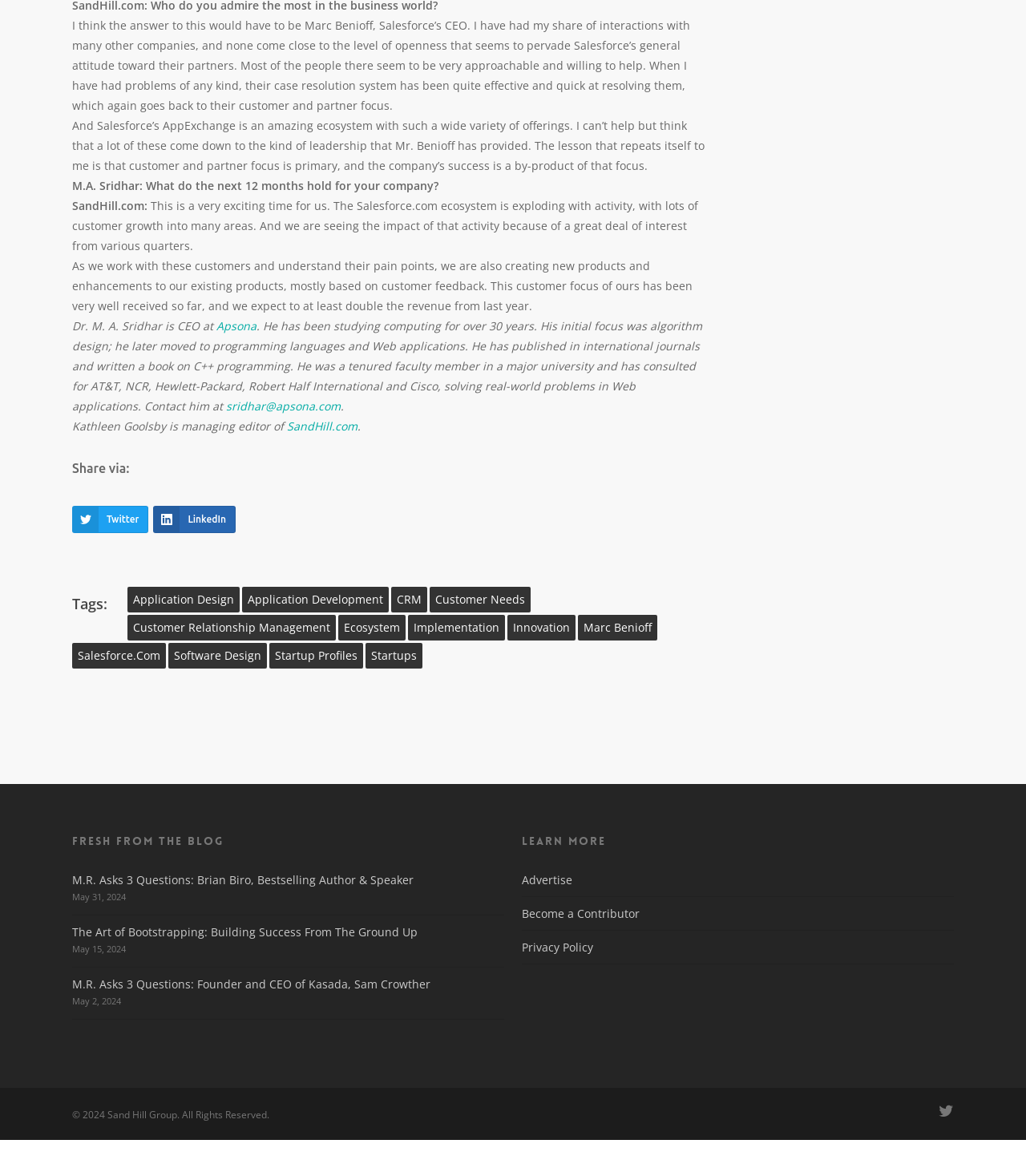Answer the question with a brief word or phrase:
What is the topic of the article?

Customer focus